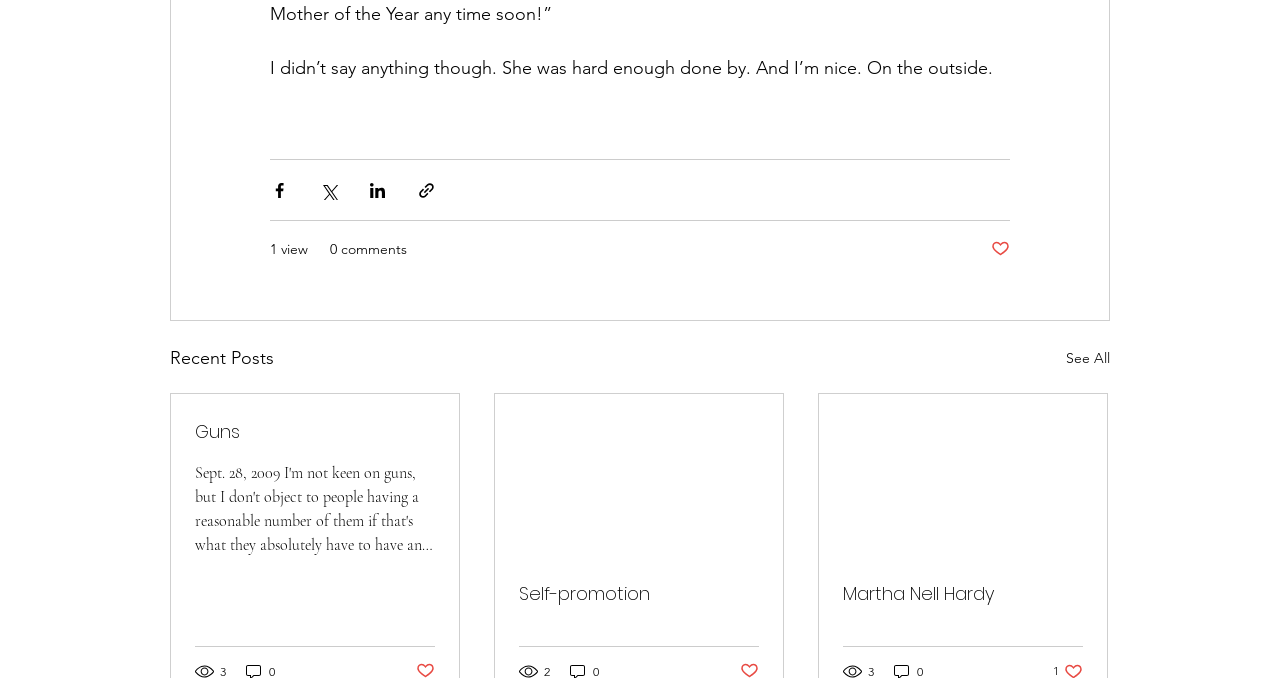Determine the bounding box coordinates for the clickable element required to fulfill the instruction: "Read the post about Guns". Provide the coordinates as four float numbers between 0 and 1, i.e., [left, top, right, bottom].

[0.152, 0.617, 0.34, 0.656]